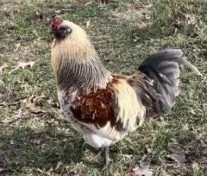Break down the image and provide a full description, noting any significant aspects.

A colorful rooster stands prominently on a grassy patch, showcasing its striking plumage. The bird features a combination of dark and light feathers, with a distinctive golden mane and a glossy tail. Its bright red comb and wattles add a vivid touch to its appearance. The rooster appears alert and ready to explore its surroundings, embodying the dynamic spirit typical of these birds. This image aligns with the theme of poultry care, specifically discussing the nuances of chicken habitat needs, including sunlight and shade, which are essential for their health and well-being.